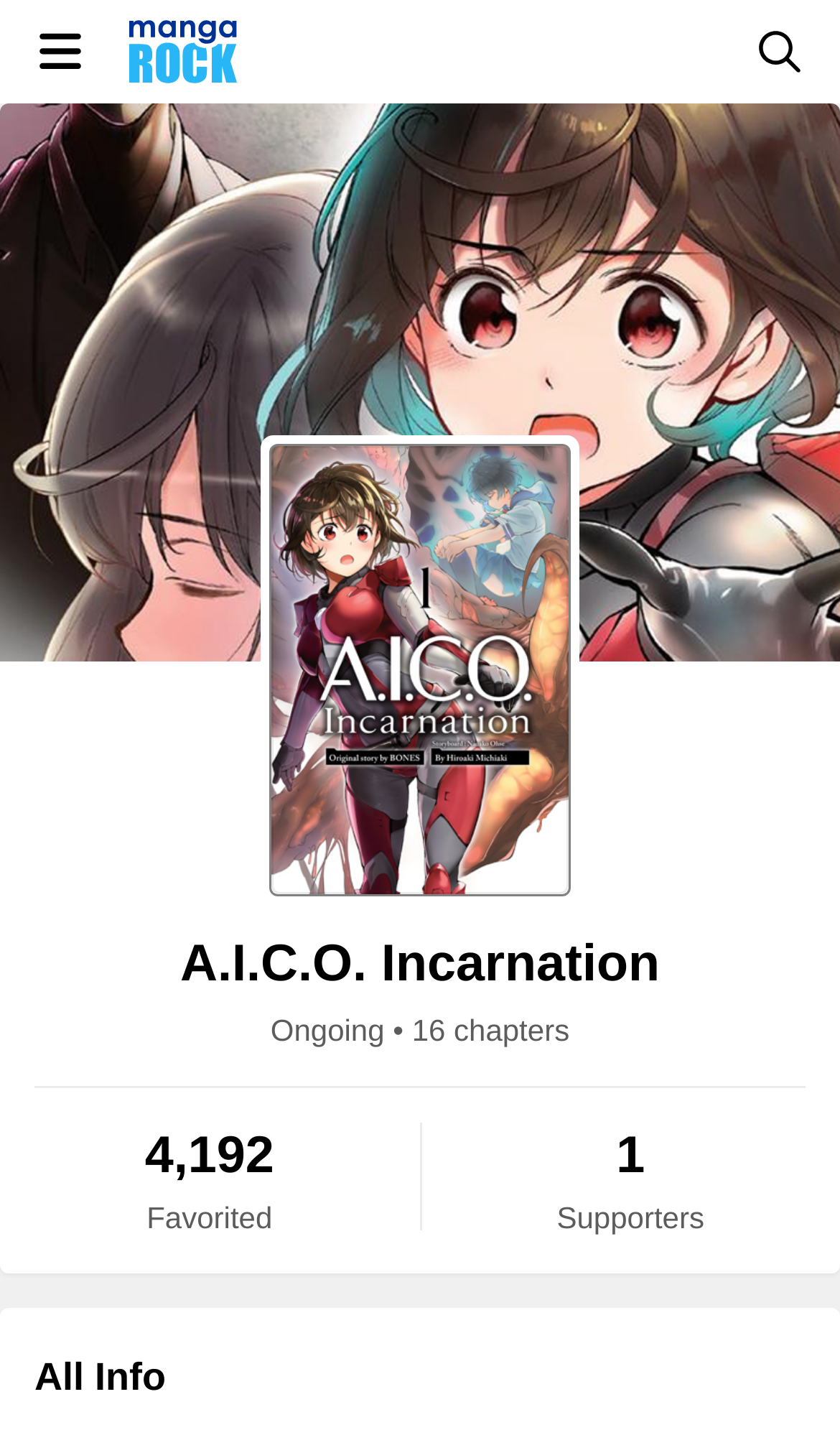Answer briefly with one word or phrase:
What is the button on the top right?

Unknown